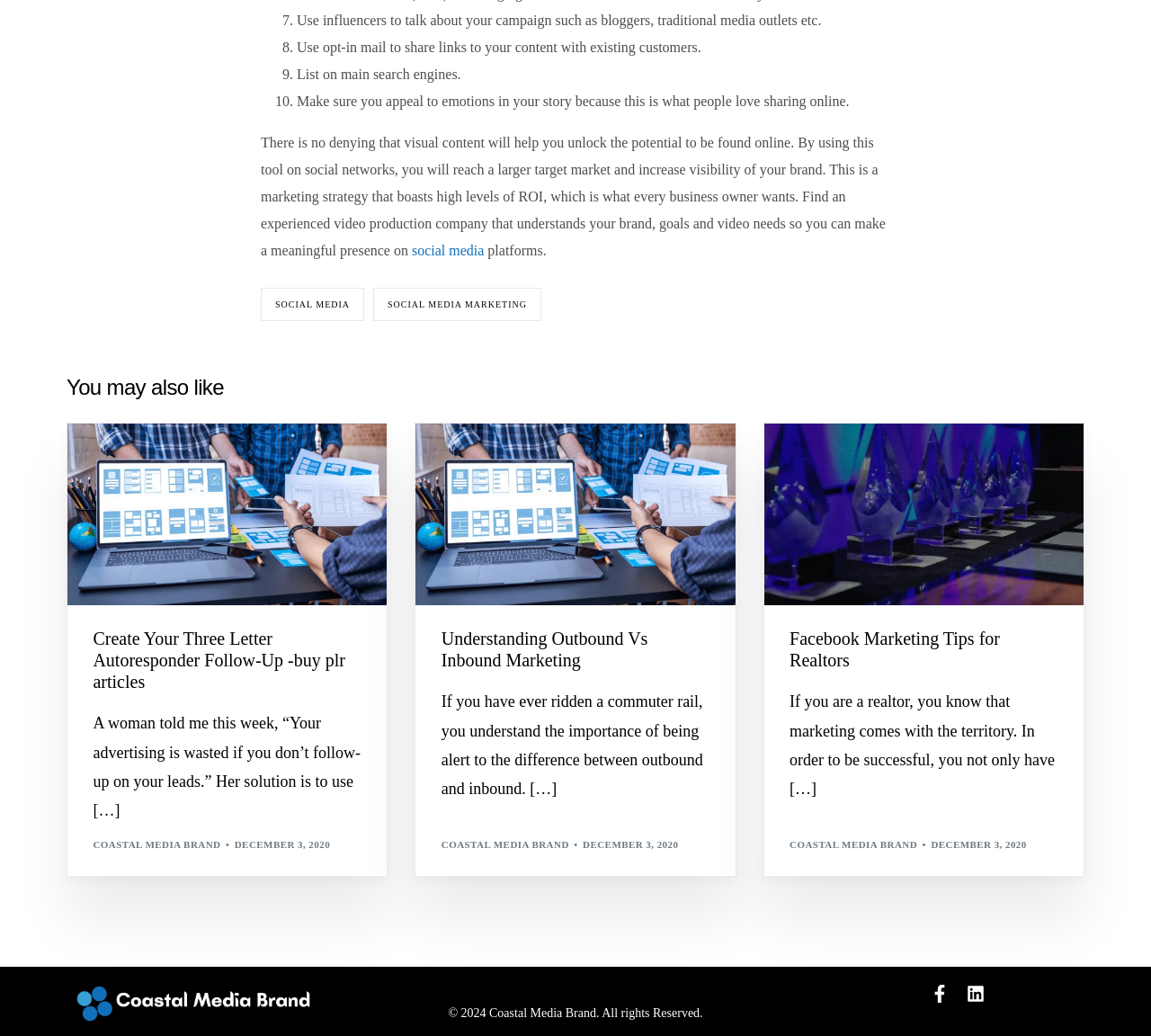Determine the bounding box coordinates of the region that needs to be clicked to achieve the task: "Read article 'Facebook Marketing Tips for Realtors'".

[0.664, 0.409, 0.941, 0.584]